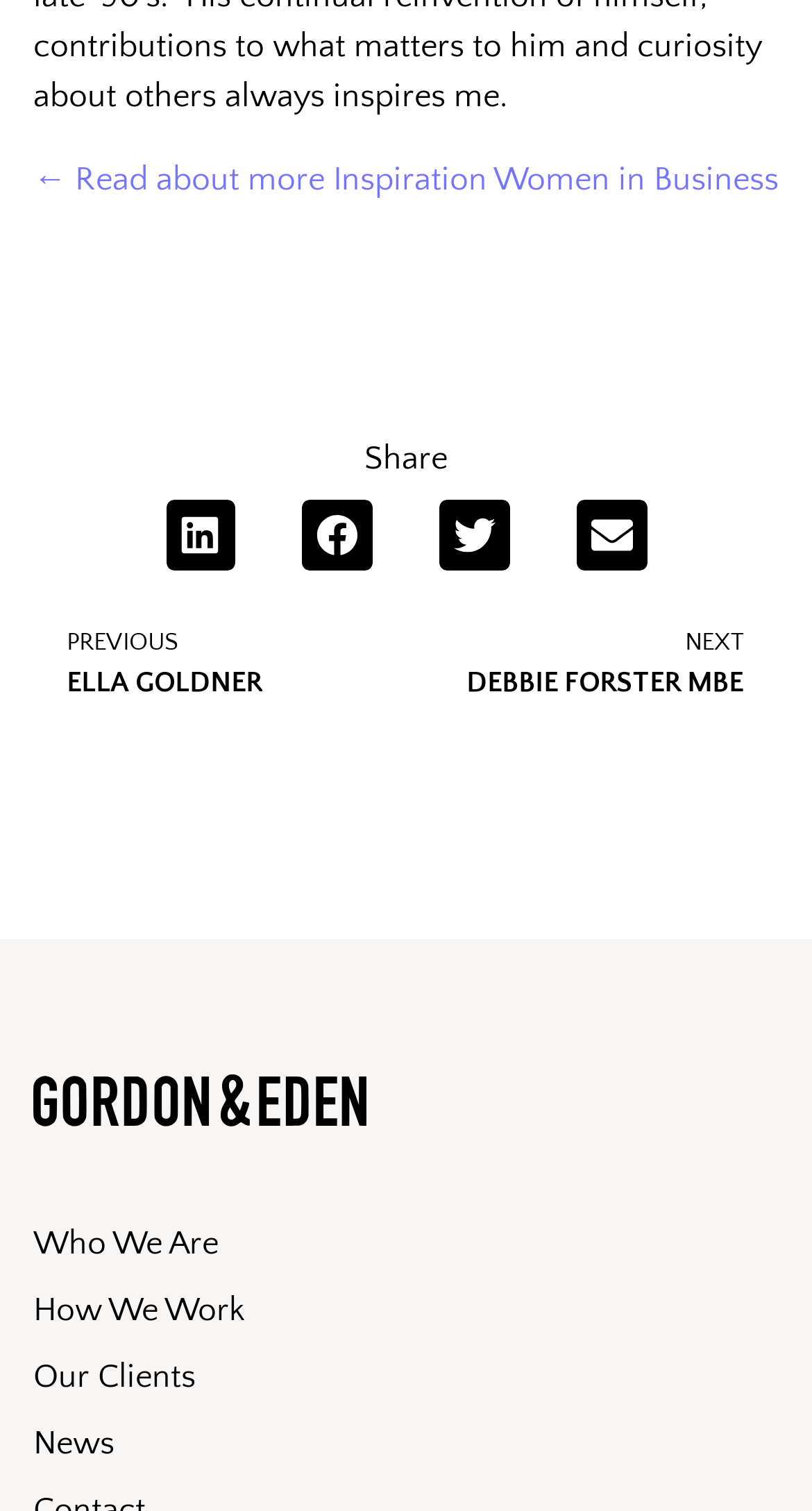Locate the bounding box coordinates of the UI element described by: "How We Work". The bounding box coordinates should consist of four float numbers between 0 and 1, i.e., [left, top, right, bottom].

[0.041, 0.854, 0.303, 0.879]